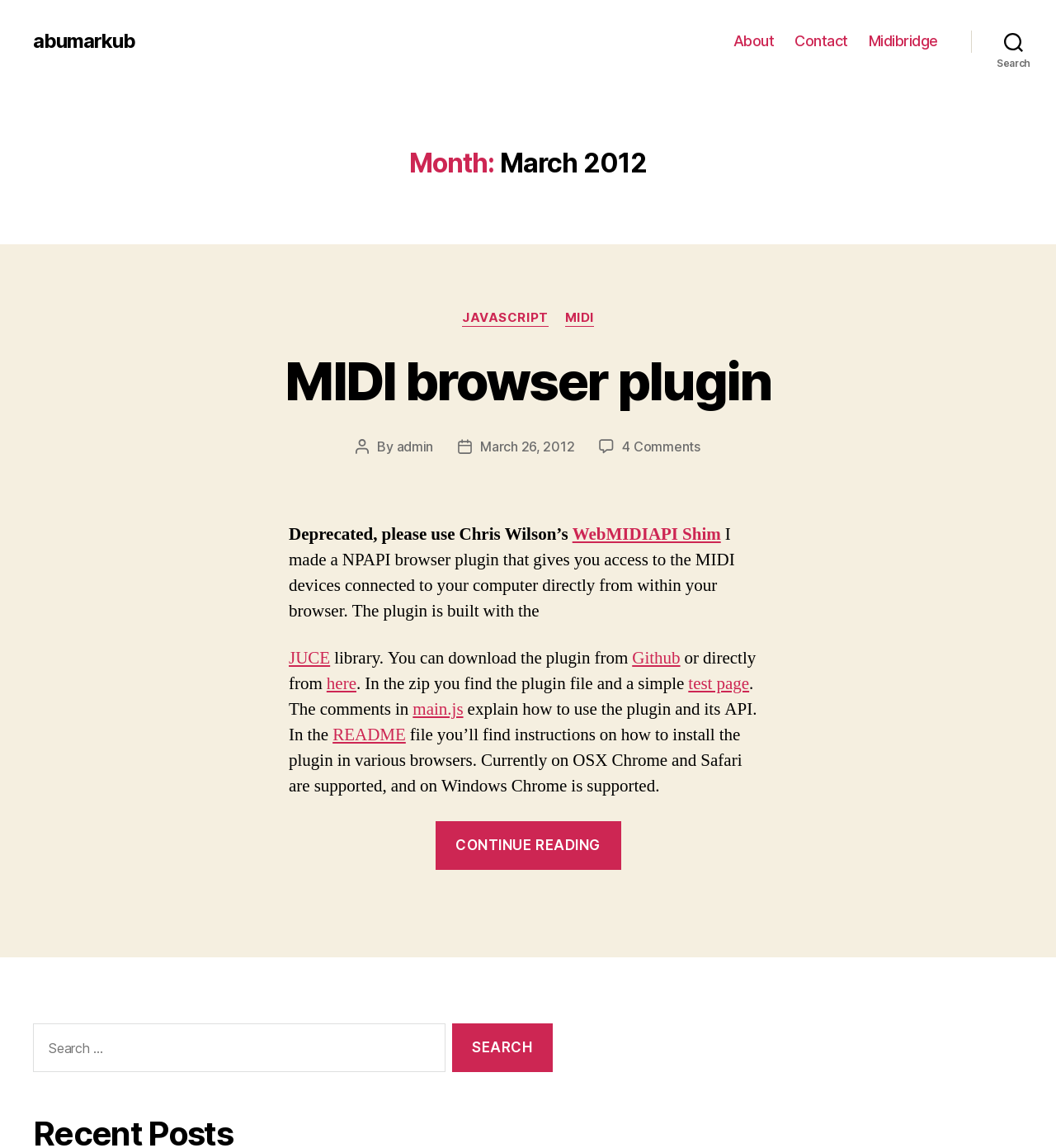Using the elements shown in the image, answer the question comprehensively: Who is the author of the post?

I found the author of the post by looking at the text 'Post author' and the link 'admin' next to it, which indicates that the author of the post is 'admin'.